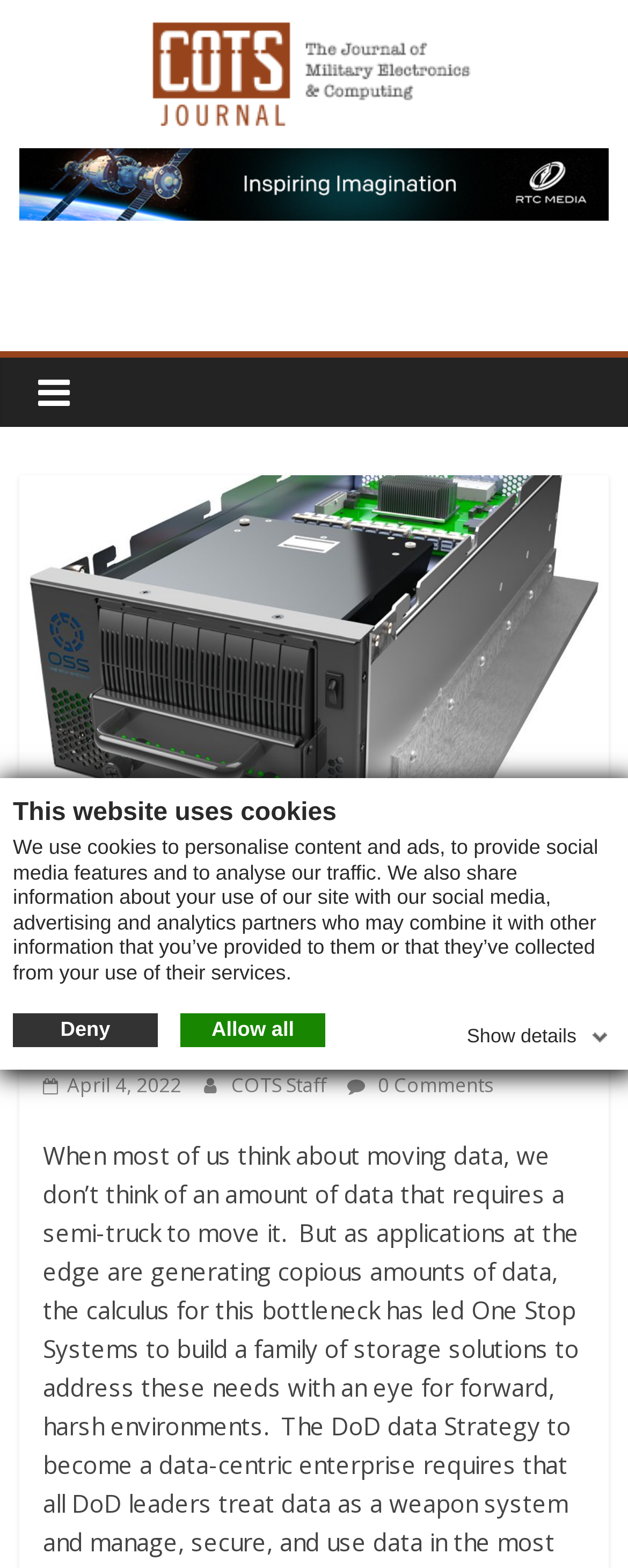How many comments are there on the latest article?
Please answer the question as detailed as possible.

The number of comments on the latest article can be found below the main heading, where it is written ' 0 Comments'. This information is provided along with the author's name and the date of publication.